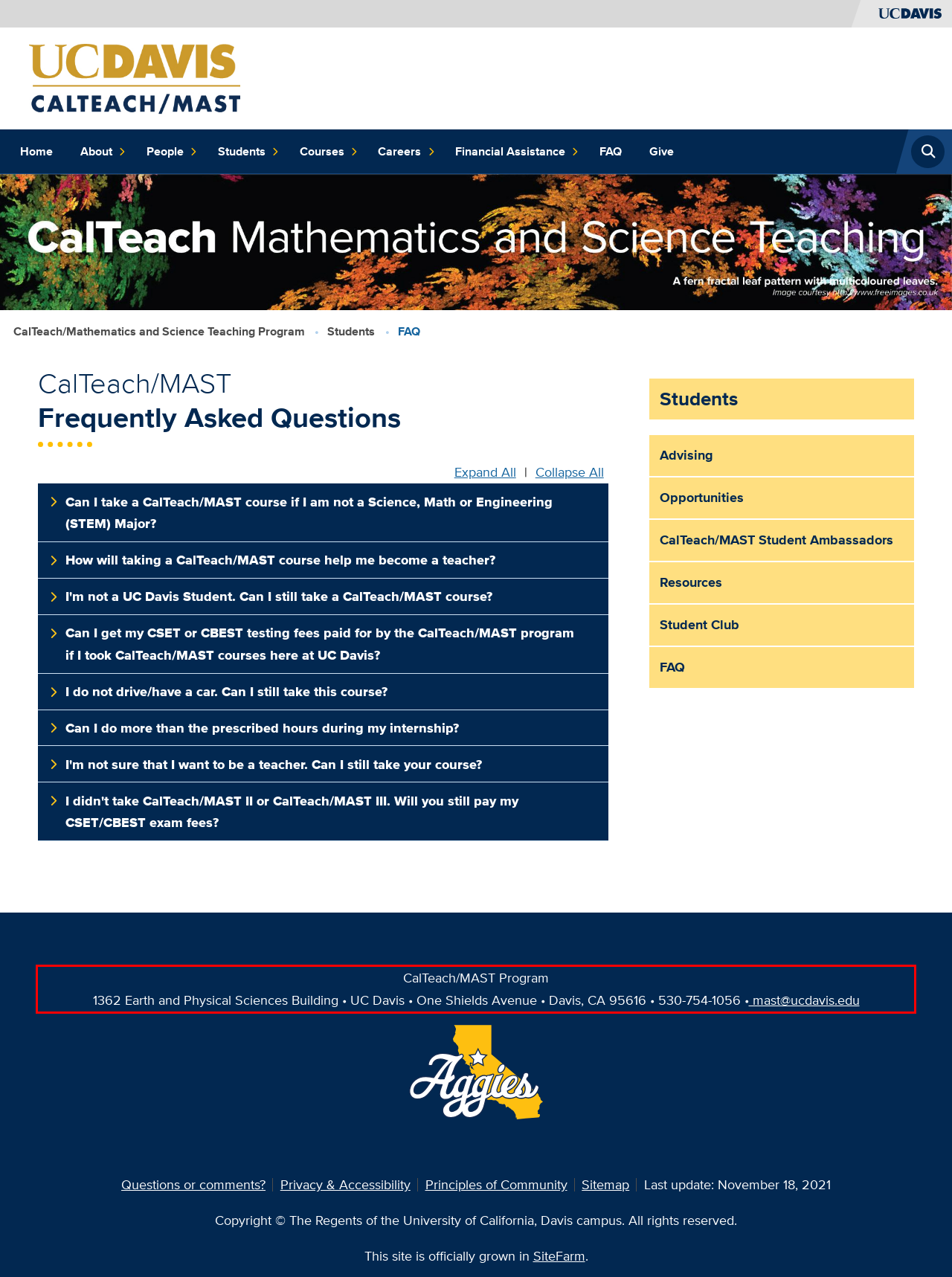Given a webpage screenshot, locate the red bounding box and extract the text content found inside it.

CalTeach/MAST Program 1362 Earth and Physical Sciences Building • UC Davis • One Shields Avenue • Davis, CA 95616 • 530-754-1056 • mast@ucdavis.edu